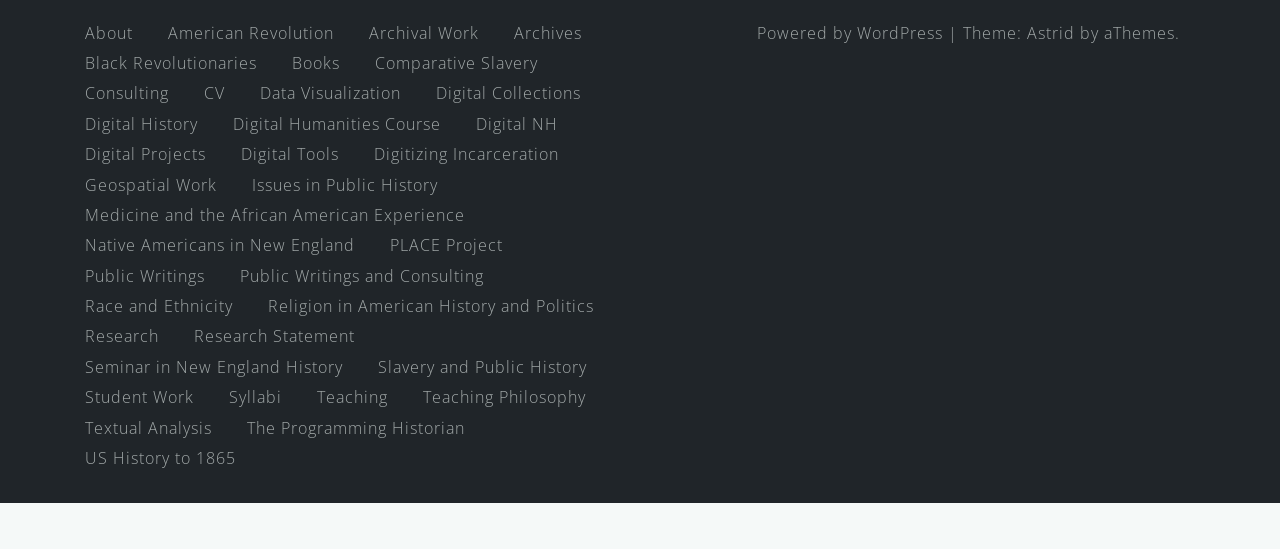Please determine the bounding box coordinates of the clickable area required to carry out the following instruction: "Learn about 'Native Americans in New England'". The coordinates must be four float numbers between 0 and 1, represented as [left, top, right, bottom].

[0.066, 0.427, 0.277, 0.467]